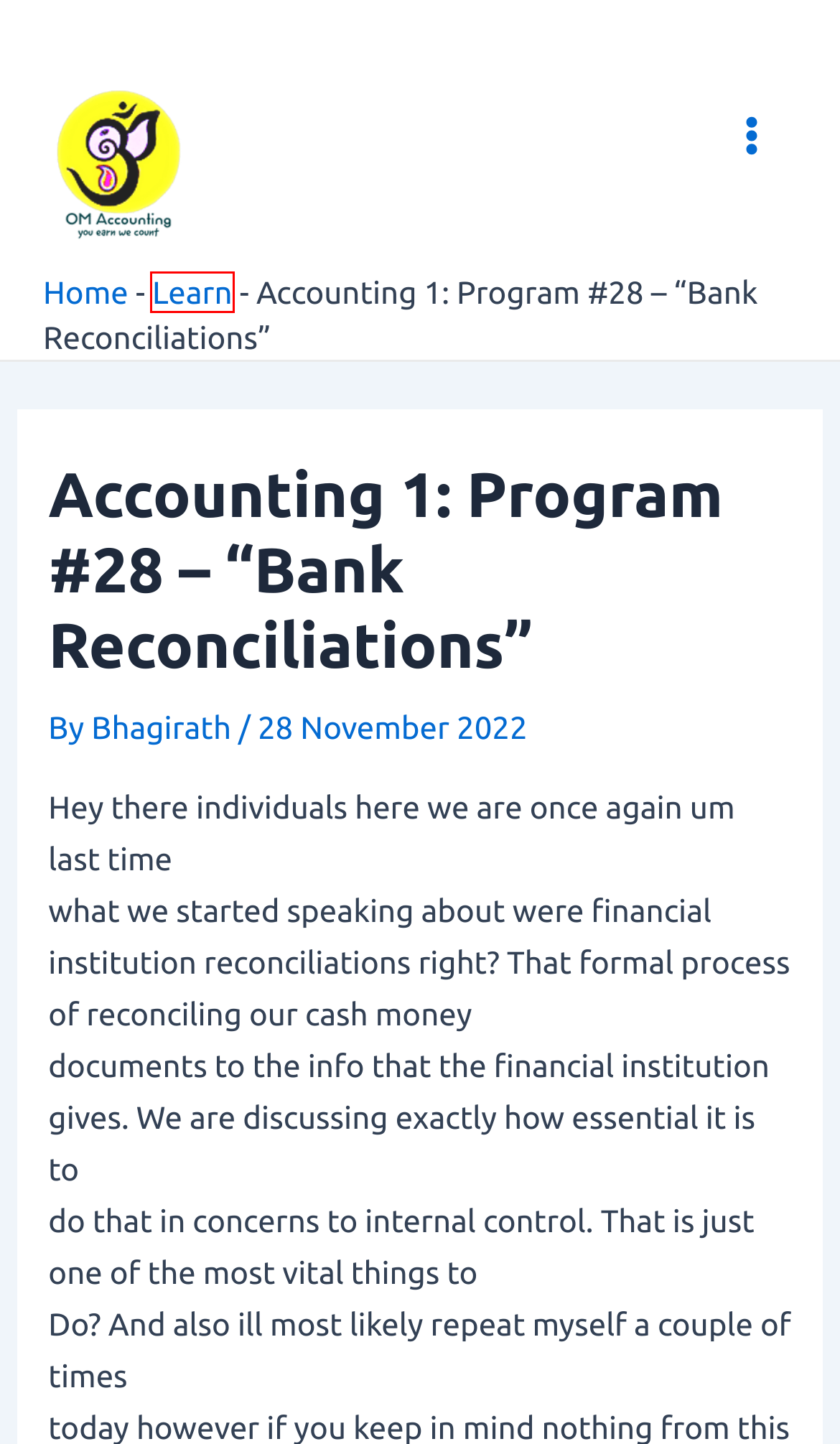Given a screenshot of a webpage with a red bounding box around a UI element, please identify the most appropriate webpage description that matches the new webpage after you click on the element. Here are the candidates:
A. Flipkart Account Creation - Om Accounting
B. Expert Accounting Services in Jaipur - Your Trusted Partner for Financial Success
C. Om Accounting - Accounting Bookkeeping Outsourcing India
D. Professional Accounting Services in Newcastle upon Tyne England
E. Accounting Services Ecommerce Bookkeeping Online Accountant
F. Amazon Brand Store - Om Accounting
G. Learn Archives - Om Accounting
H. Computerised Accounting - Om Accounting

G